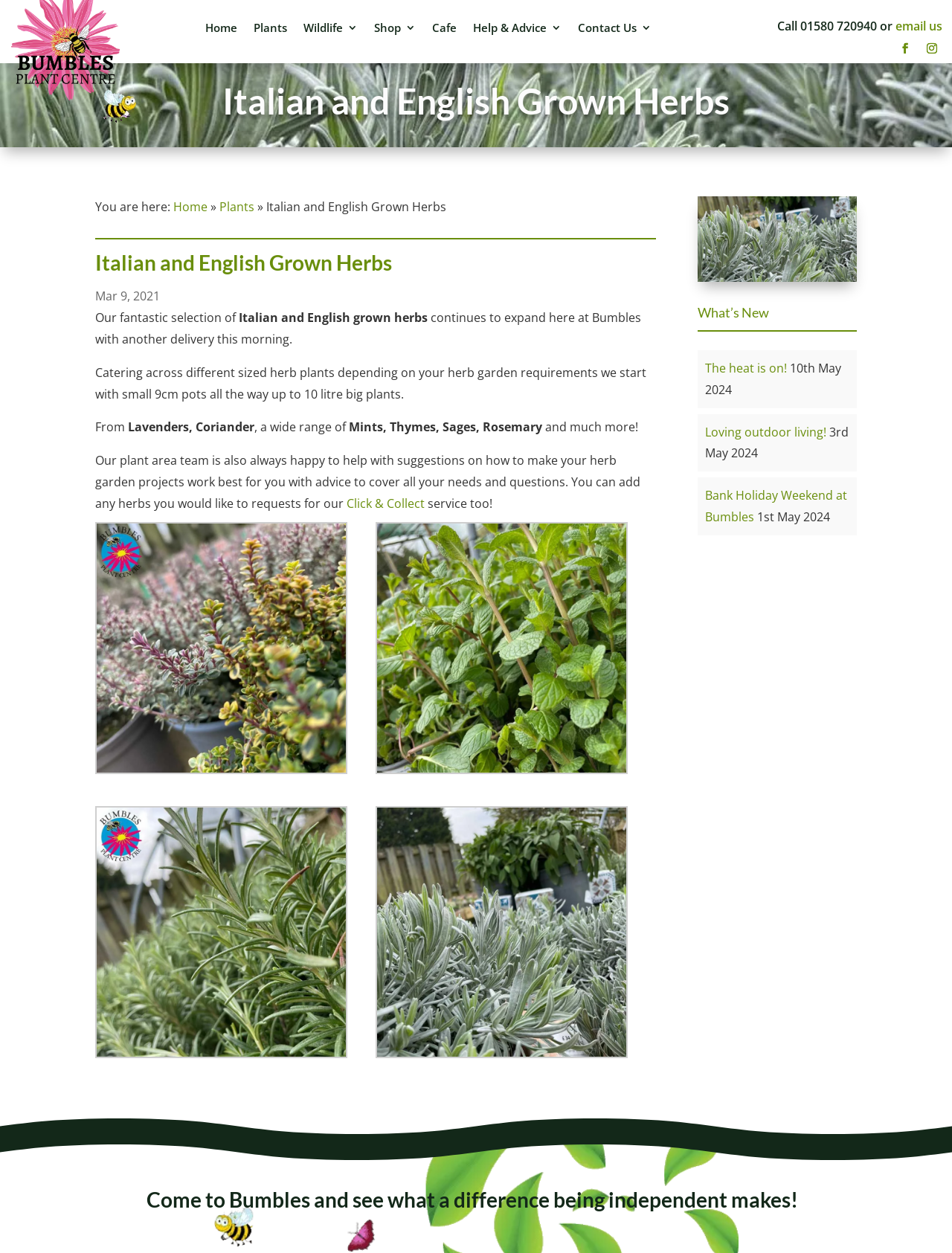What is the phone number to call?
Deliver a detailed and extensive answer to the question.

I found the phone number by looking at the top-right corner of the webpage, where it says 'Call 01580 720940 or email us'.